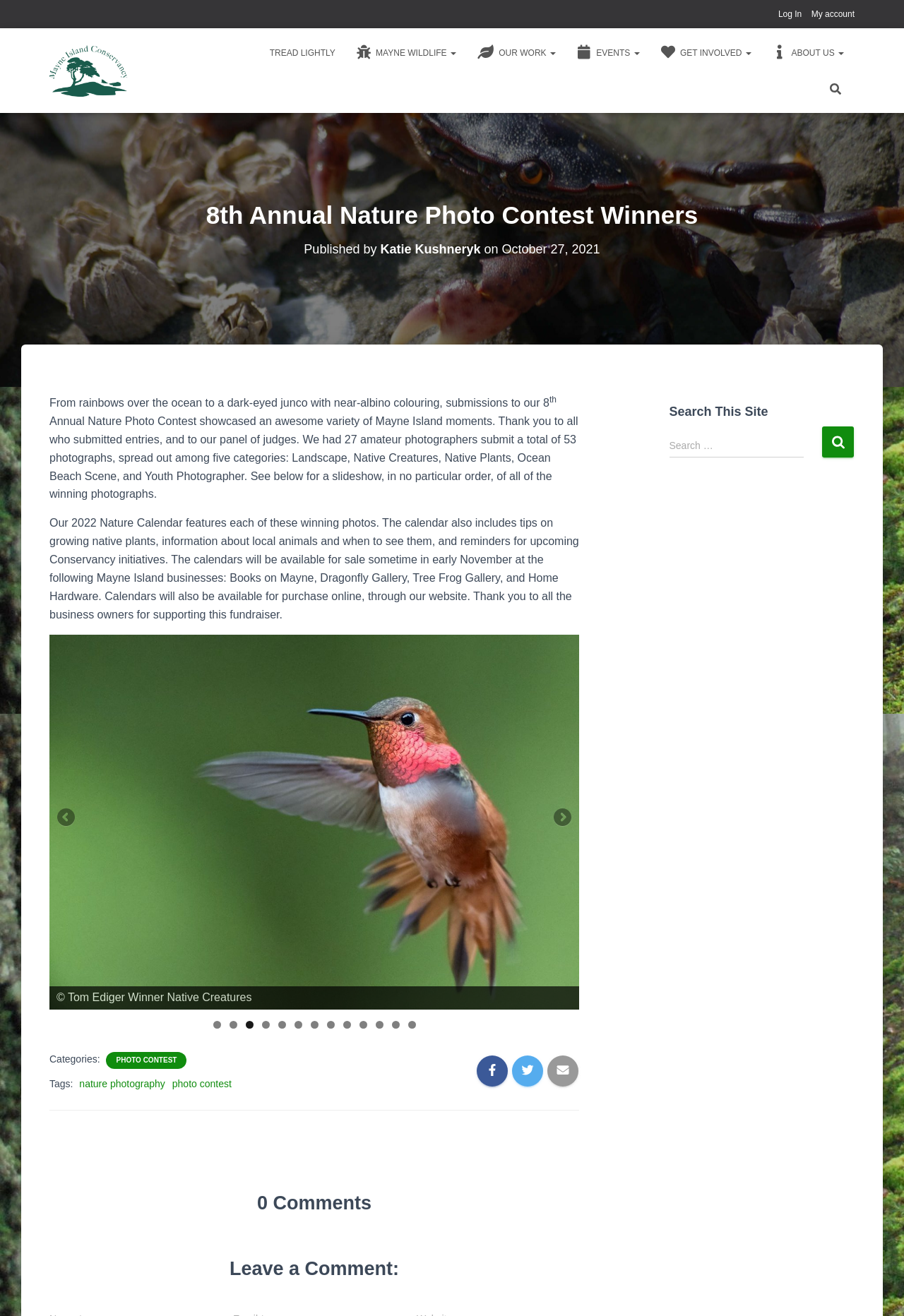Provide the bounding box coordinates of the HTML element described by the text: "Photo Contest".

[0.127, 0.802, 0.197, 0.81]